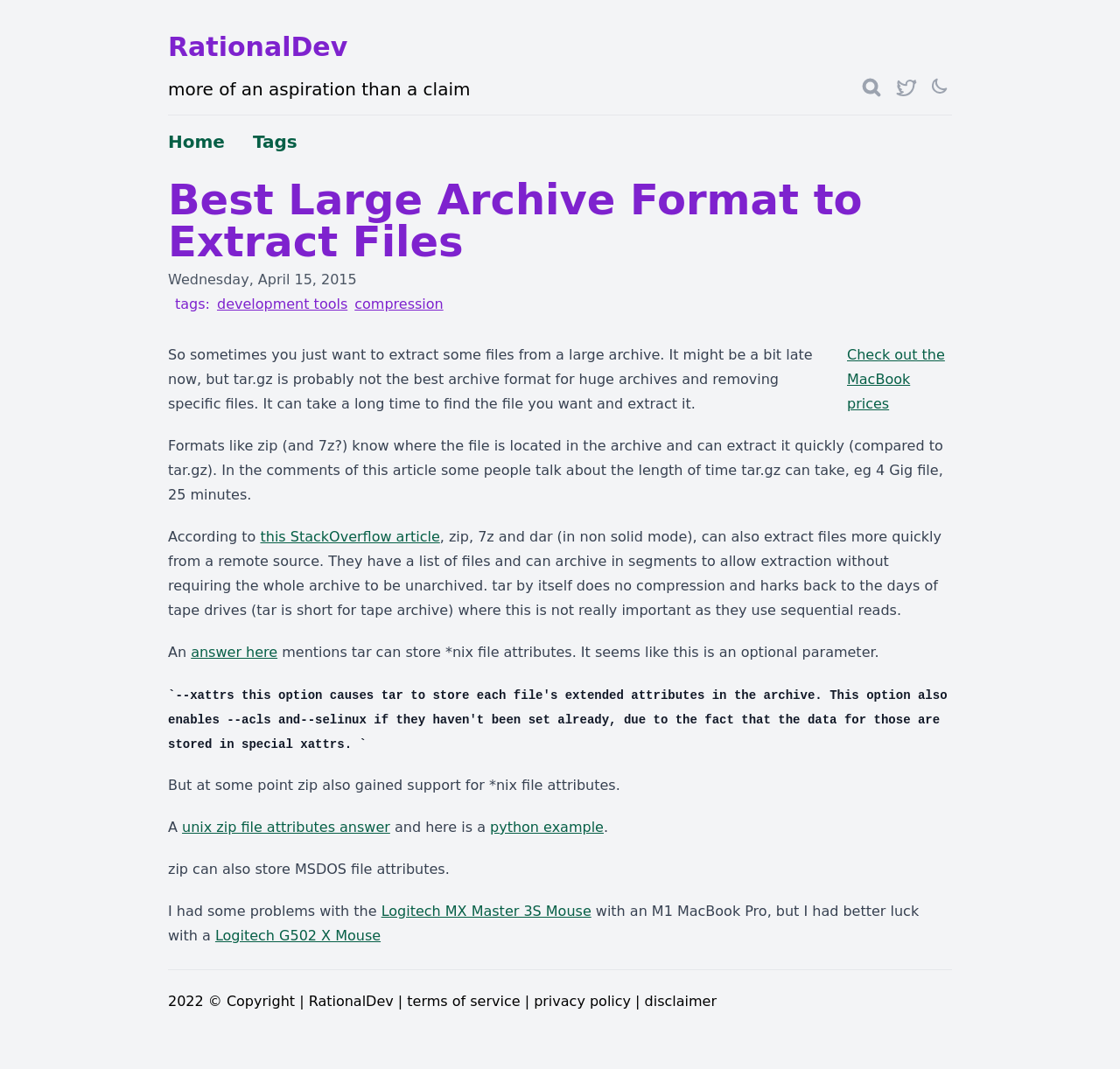What is the purpose of the webpage?
Provide a detailed and extensive answer to the question.

The webpage appears to be discussing the best archive formats for extracting files, comparing formats like tar.gz, zip, and 7z, and discussing their advantages and disadvantages.